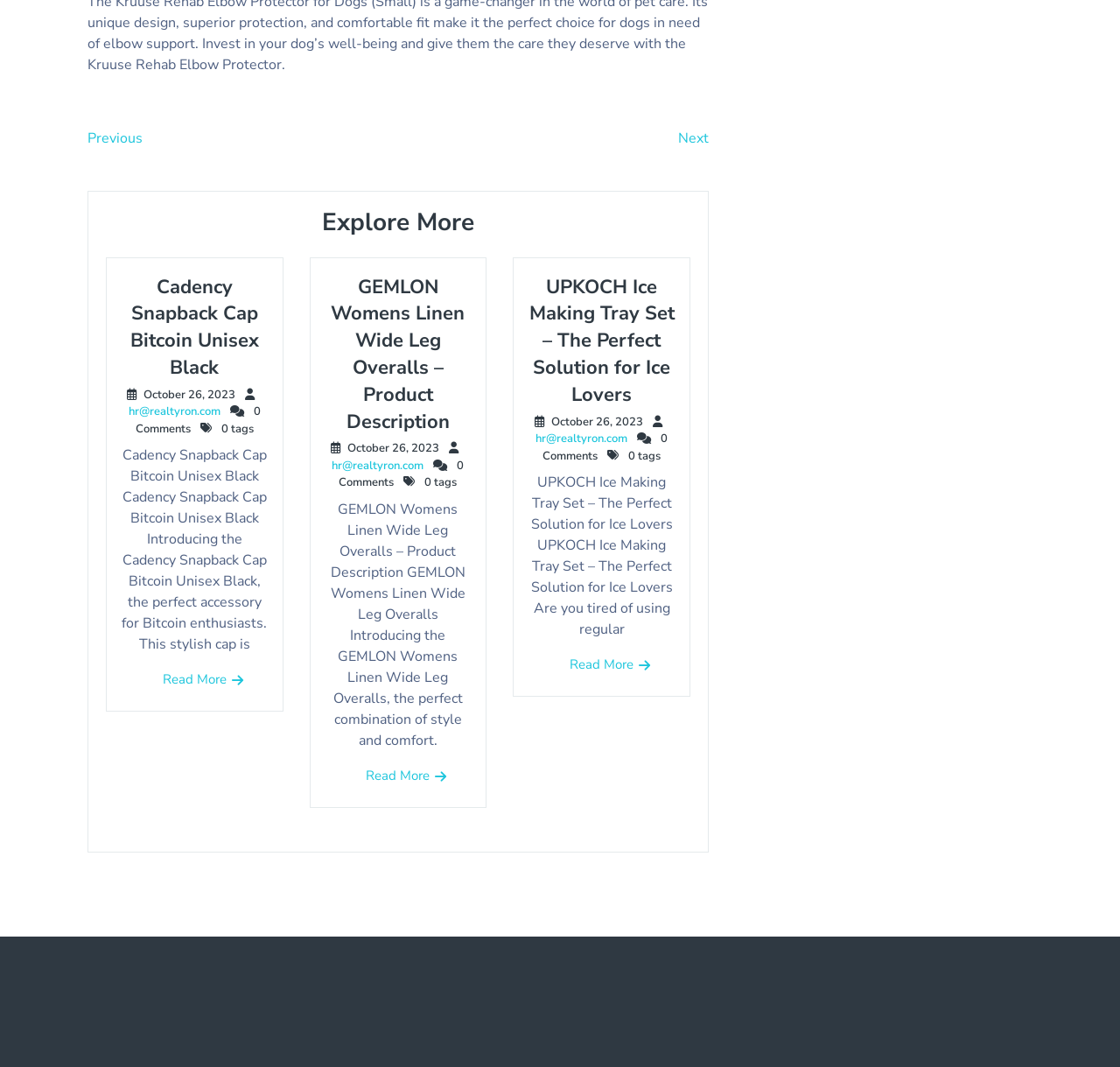What is the date of the latest post?
Using the image as a reference, give an elaborate response to the question.

I looked for the date mentioned in the post metadata, and all three posts have the same date, which is October 26, 2023.